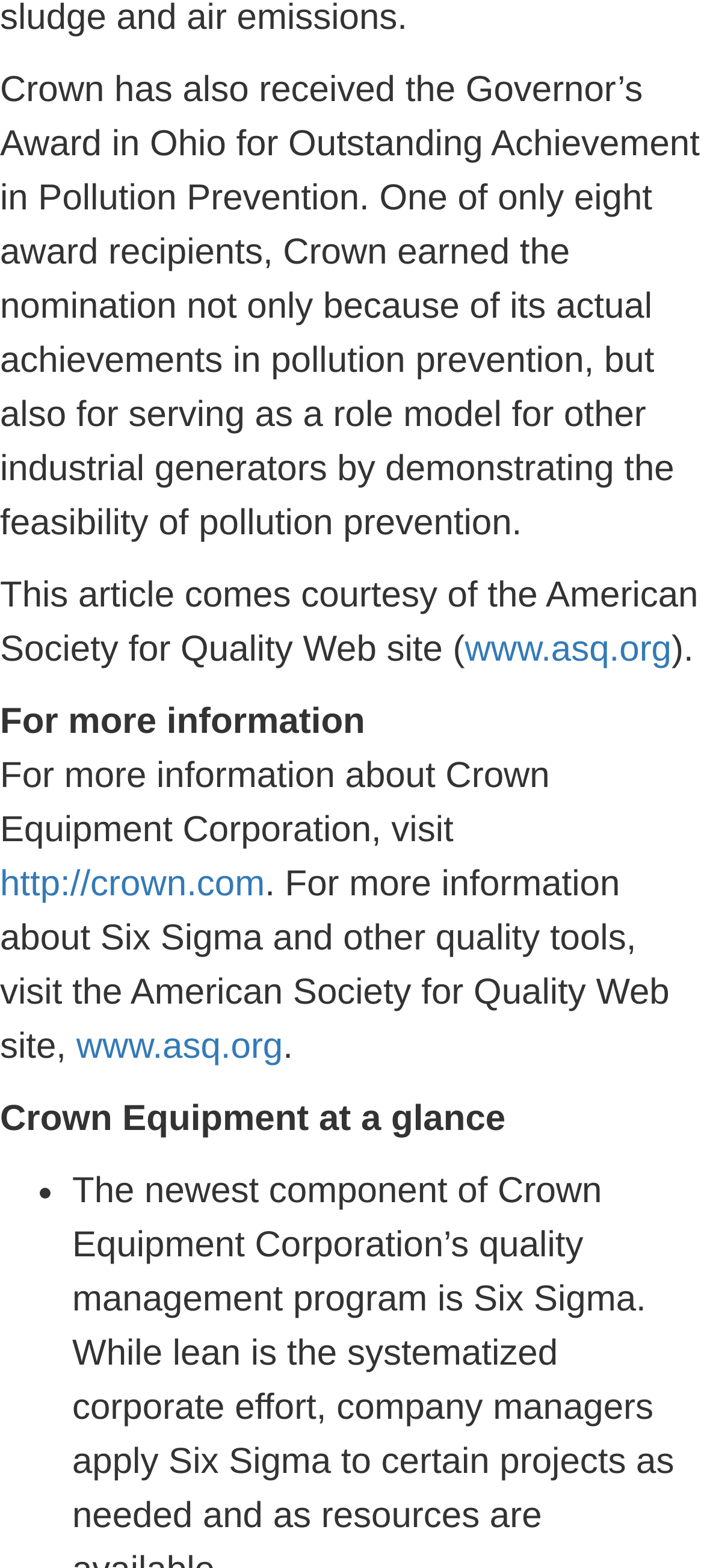What is the purpose of the link 'http://crown.com'?
Can you offer a detailed and complete answer to this question?

The link 'http://crown.com' is provided to allow users to visit the website of Crown Equipment Corporation, which is mentioned in the second paragraph of the webpage.